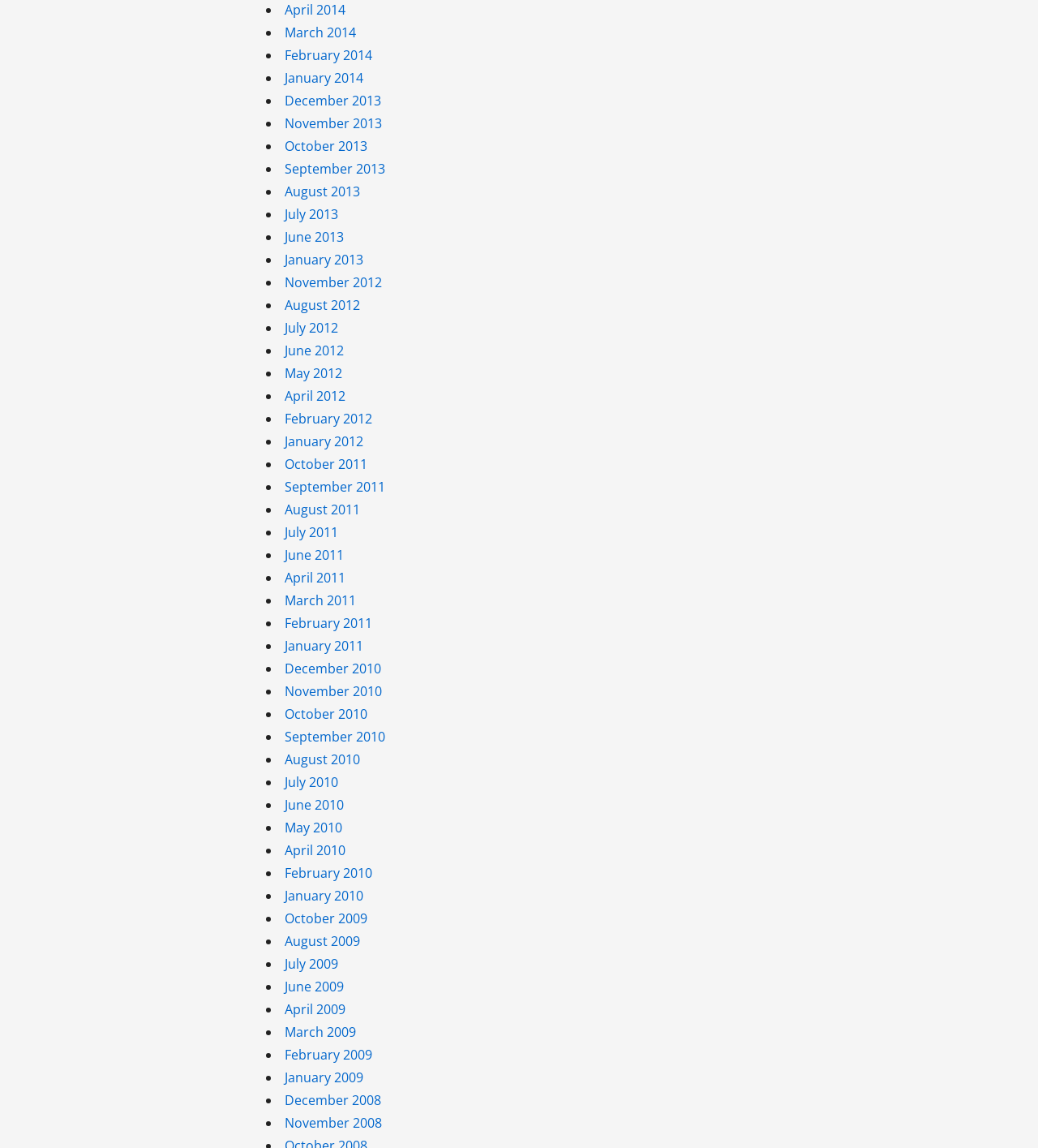Pinpoint the bounding box coordinates of the clickable element to carry out the following instruction: "Go to June 2010."

[0.274, 0.693, 0.331, 0.709]